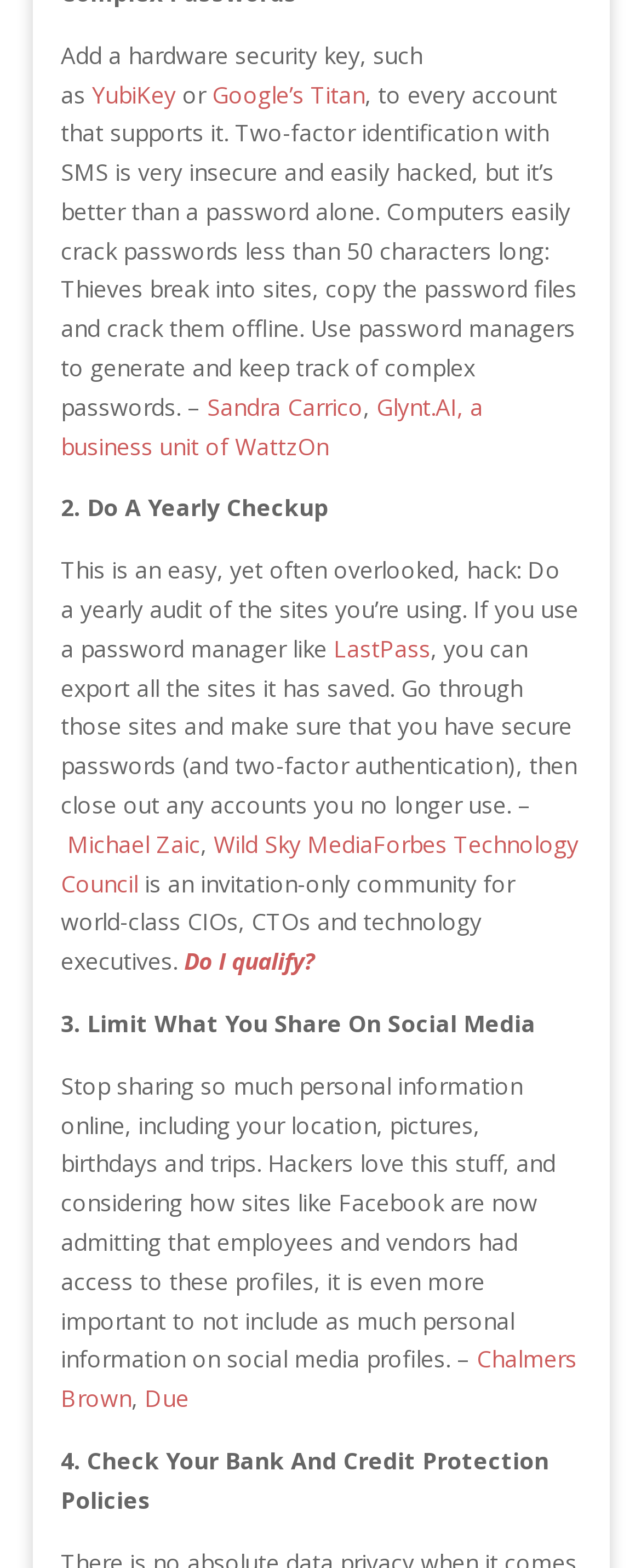For the element described, predict the bounding box coordinates as (top-left x, top-left y, bottom-right x, bottom-right y). All values should be between 0 and 1. Element description: YubiKey

[0.144, 0.05, 0.274, 0.07]